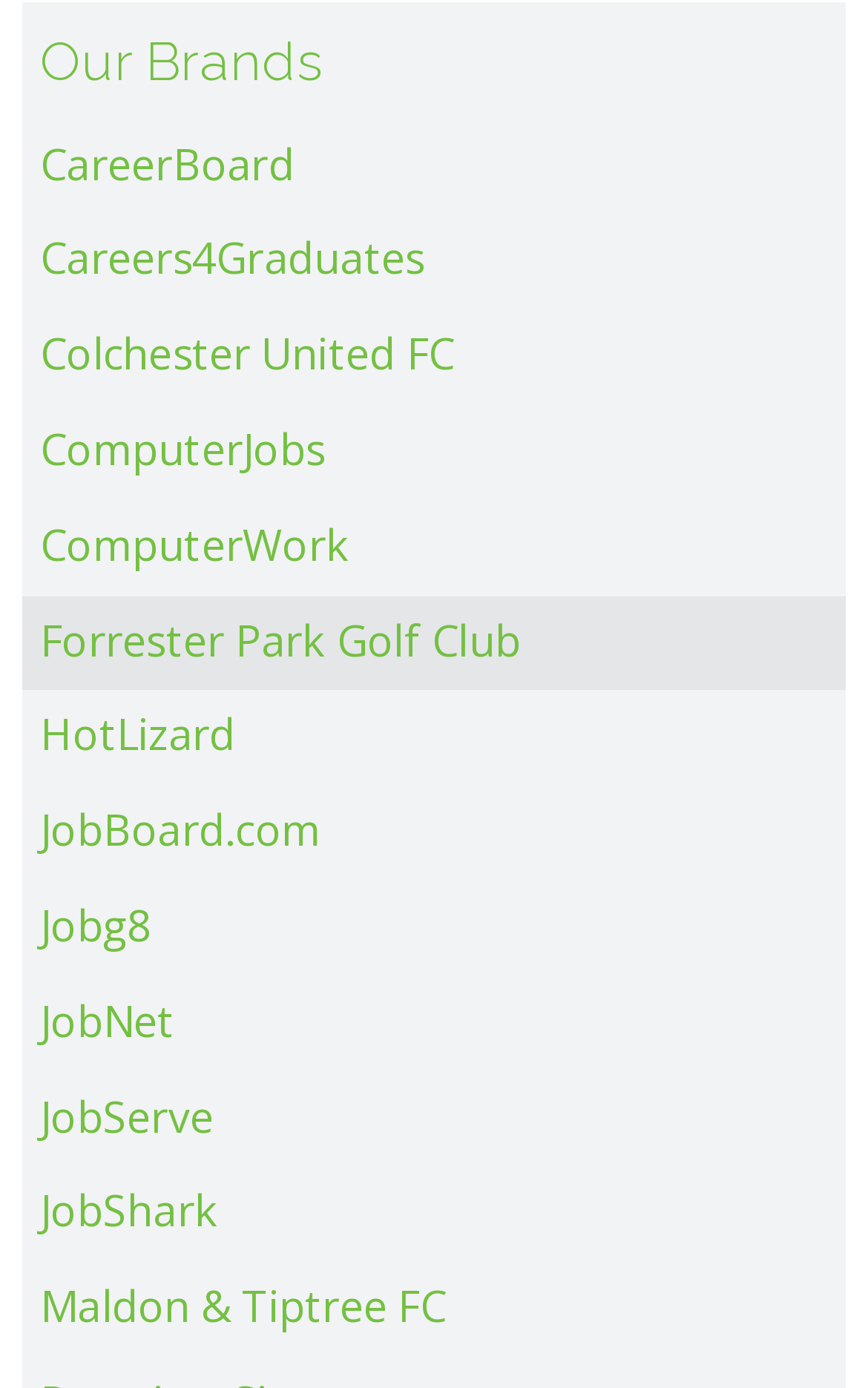Utilize the information from the image to answer the question in detail:
What is the first link under 'Our Brands'?

I looked at the list of links under the 'Our Brands' heading and found that the first link is 'CareerBoard'.